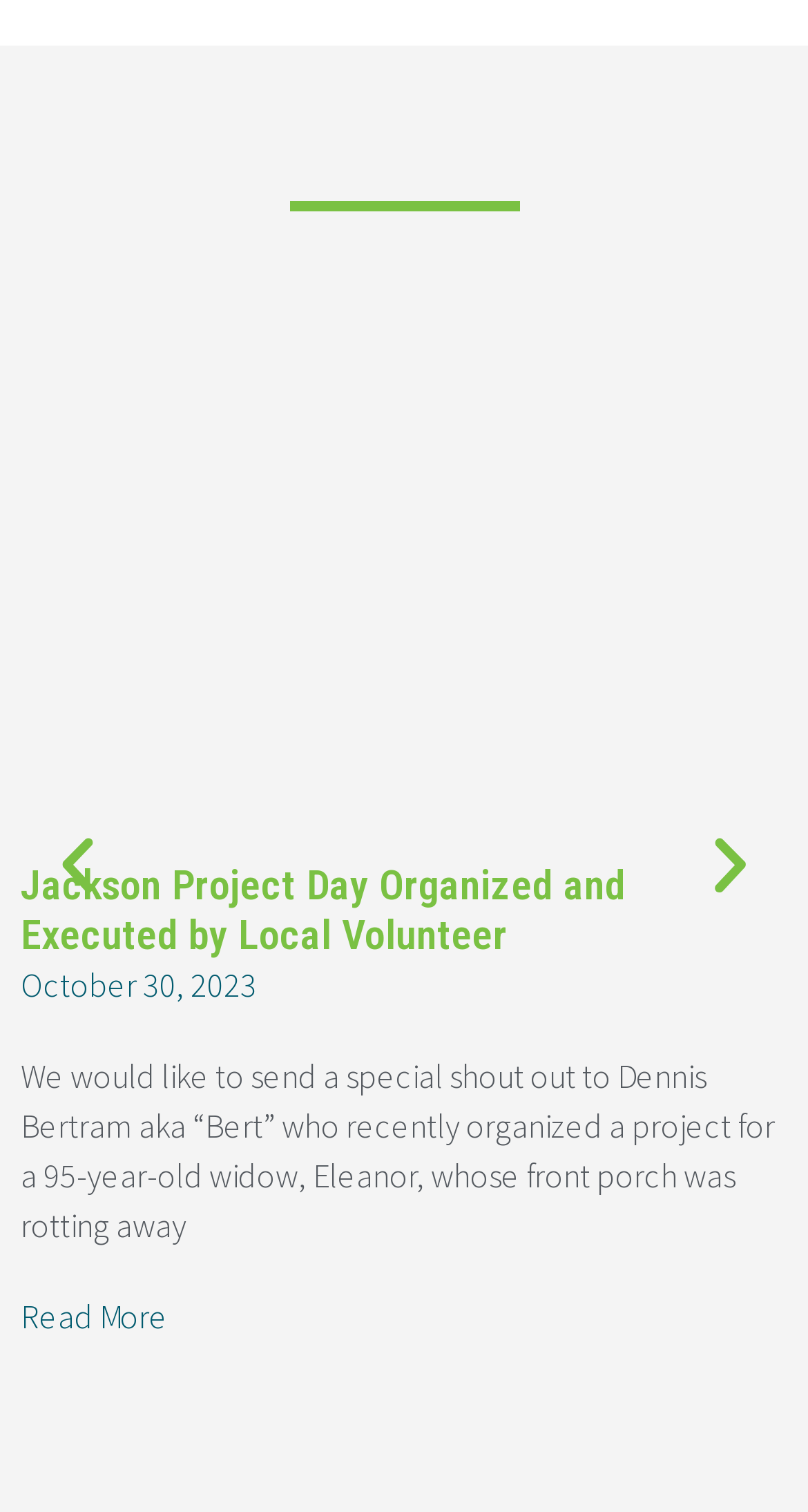What is the name of the project mentioned?
Look at the image and respond with a one-word or short-phrase answer.

Jackson Project Day